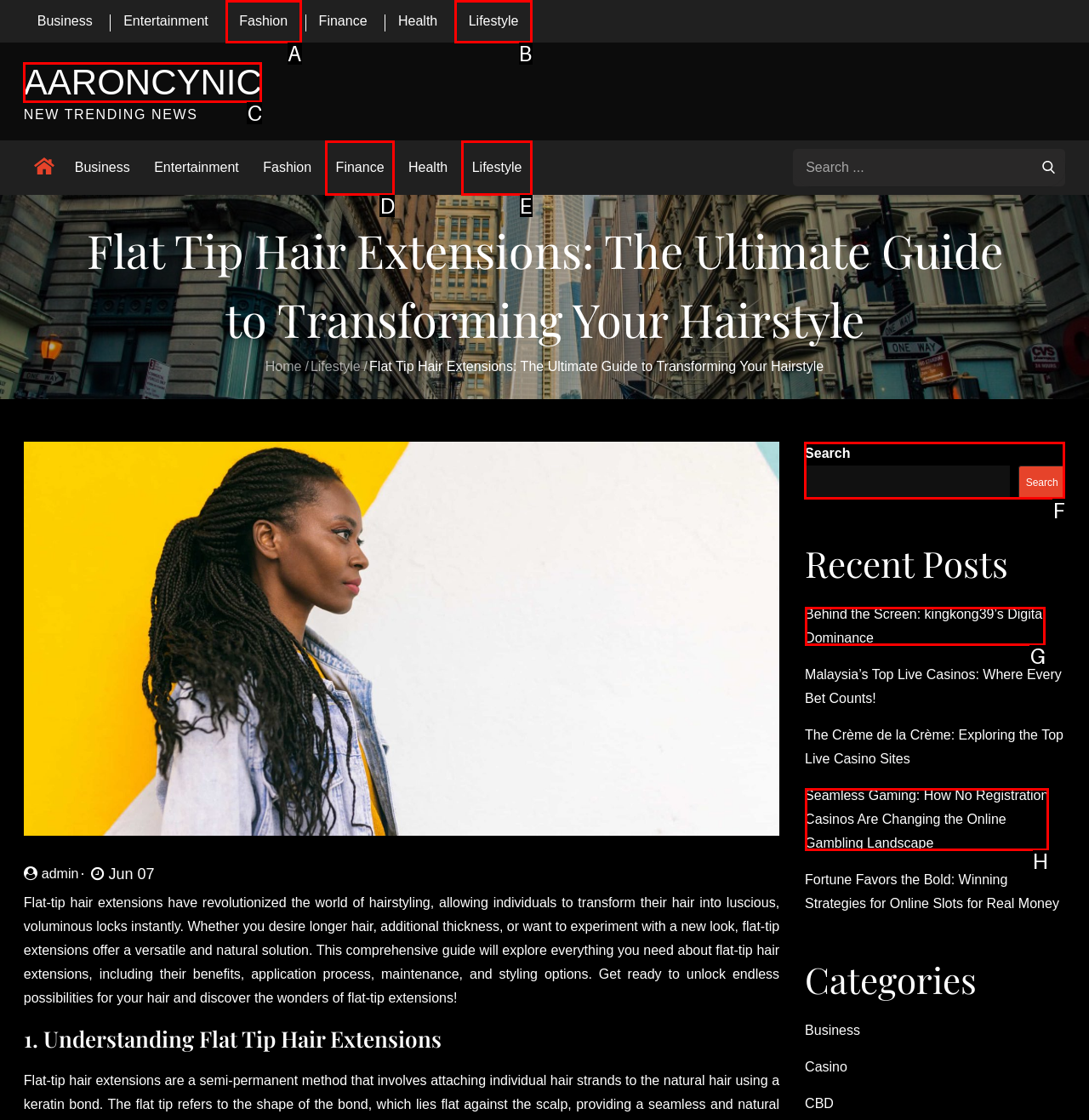Find the correct option to complete this instruction: Search for specific topics. Reply with the corresponding letter.

F